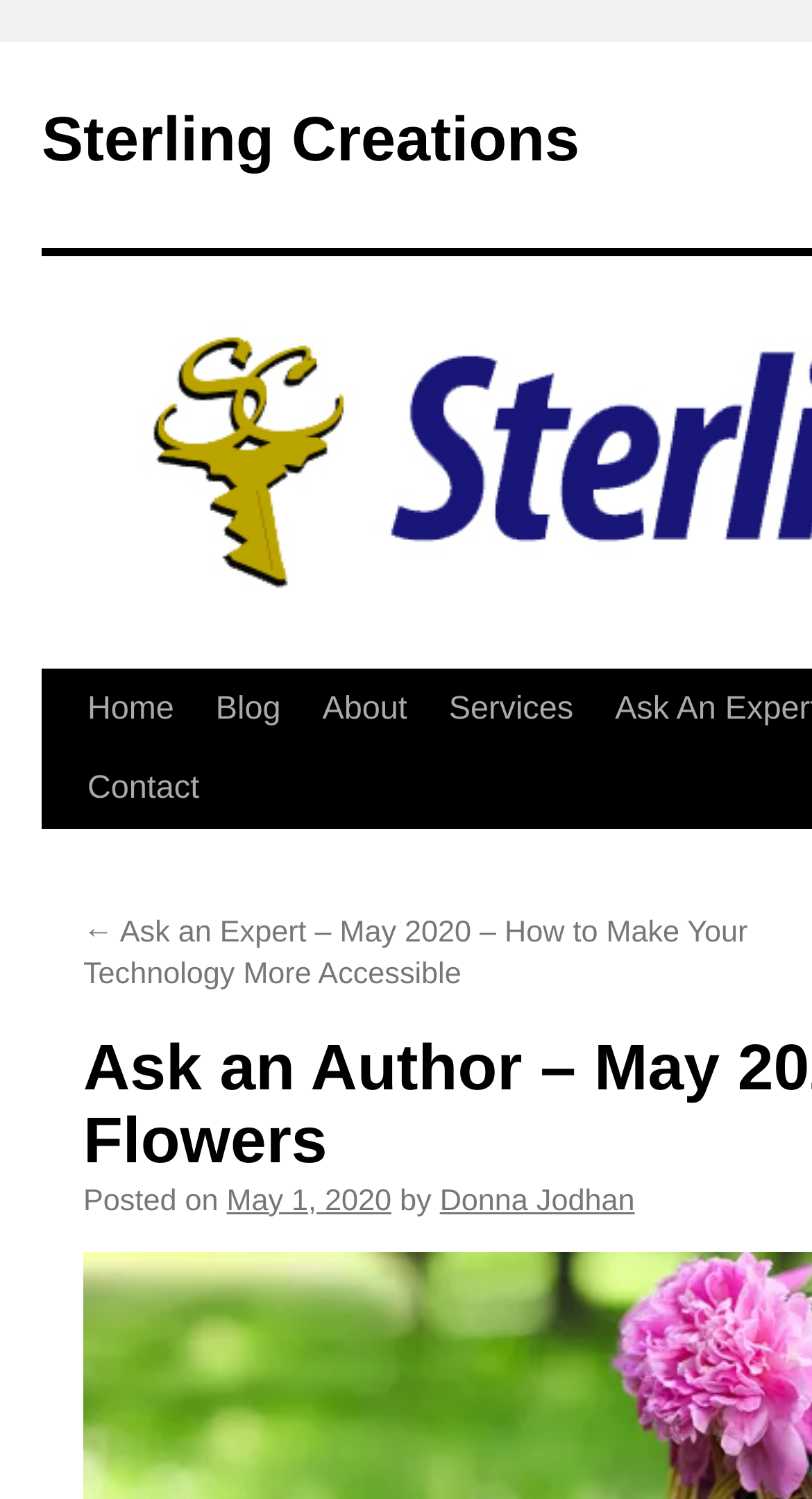Respond to the question below with a single word or phrase:
What is the name of the author who posted on May 1, 2020?

Donna Jodhan